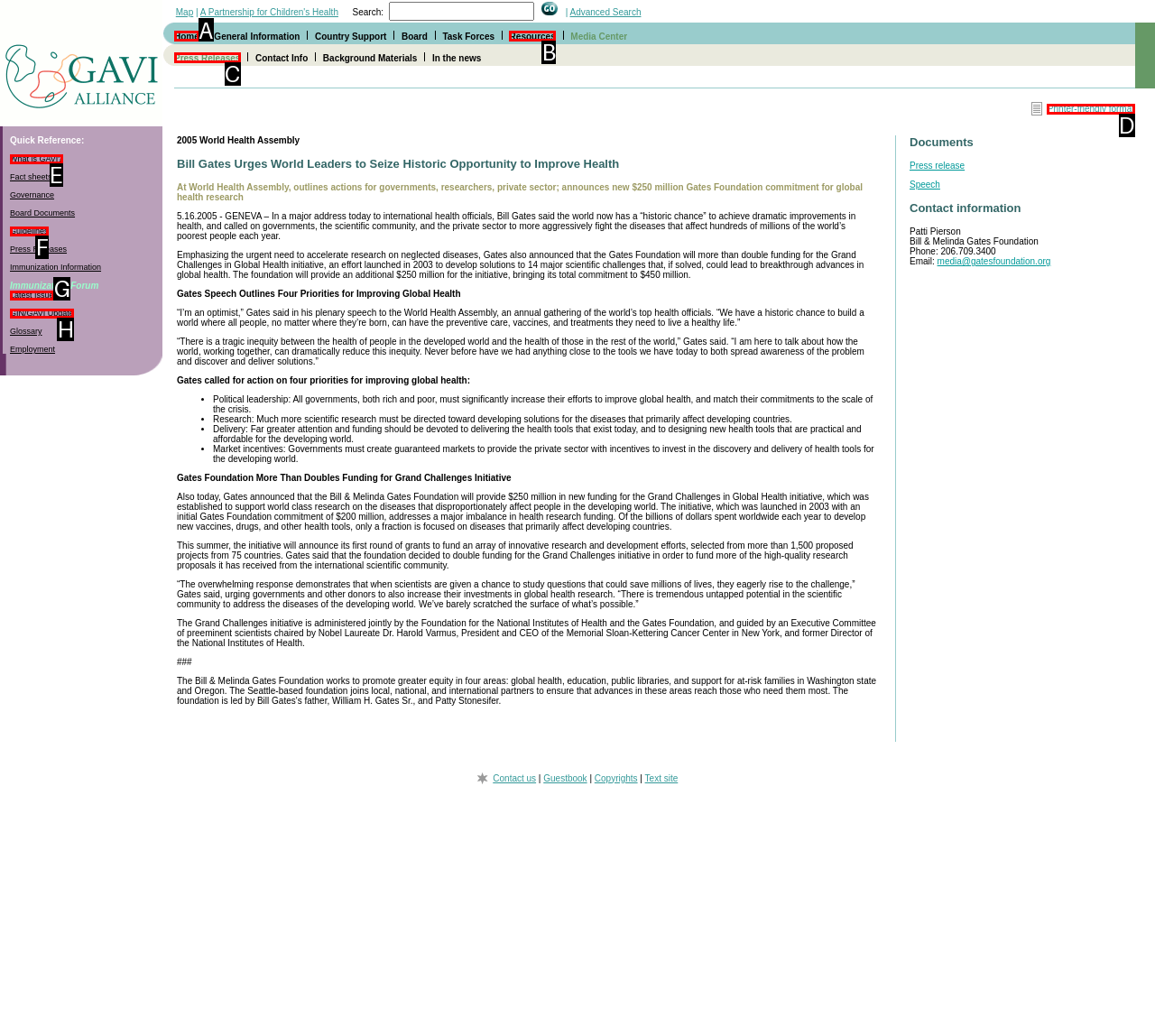Specify the letter of the UI element that should be clicked to achieve the following: Go to the Home page
Provide the corresponding letter from the choices given.

A